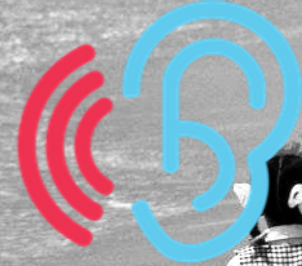What is the focal point of the composition?
Answer the question using a single word or phrase, according to the image.

the ear graphic